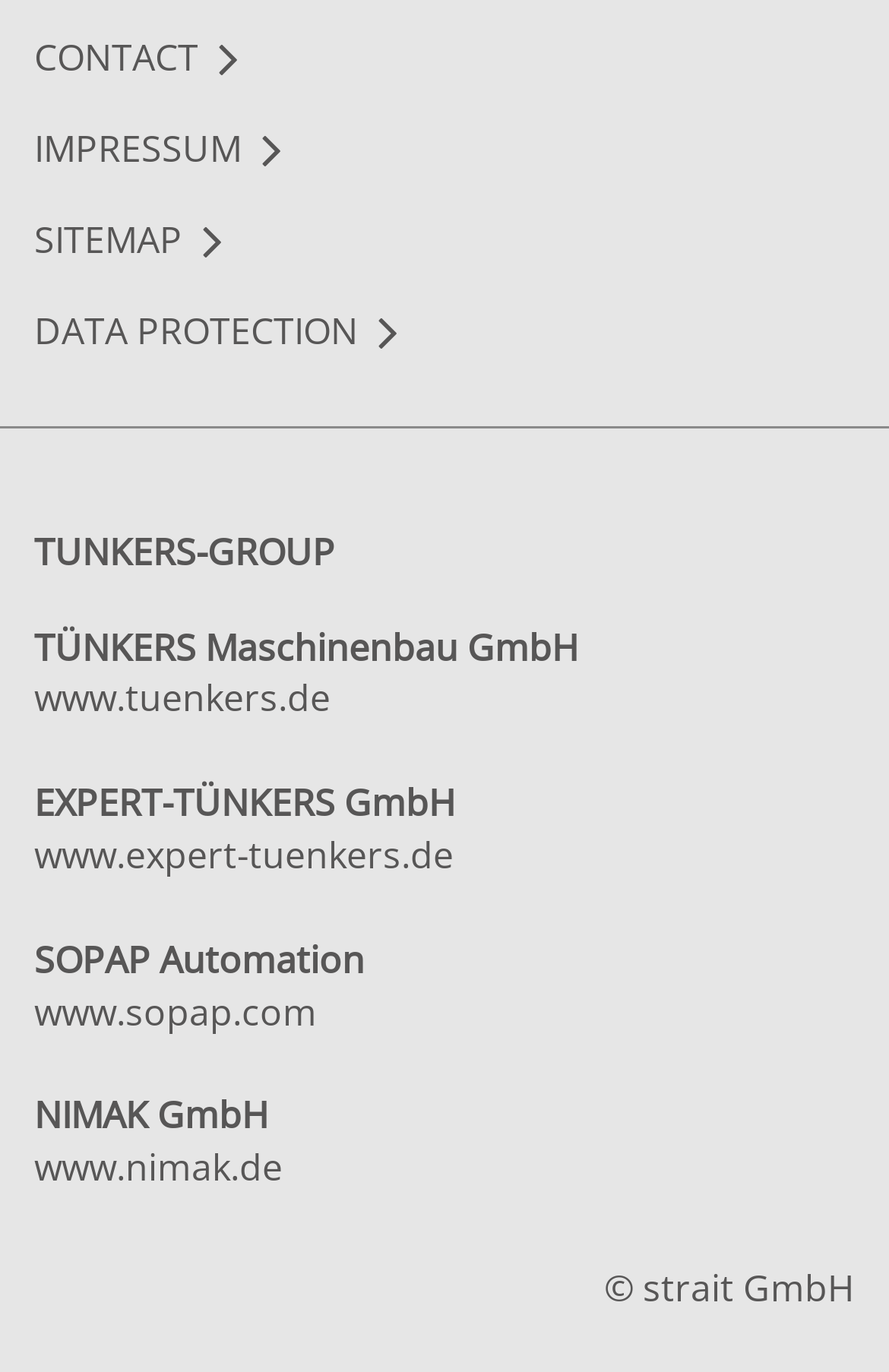Please identify the coordinates of the bounding box for the clickable region that will accomplish this instruction: "visit the NIMAK GmbH website".

[0.038, 0.832, 0.318, 0.869]